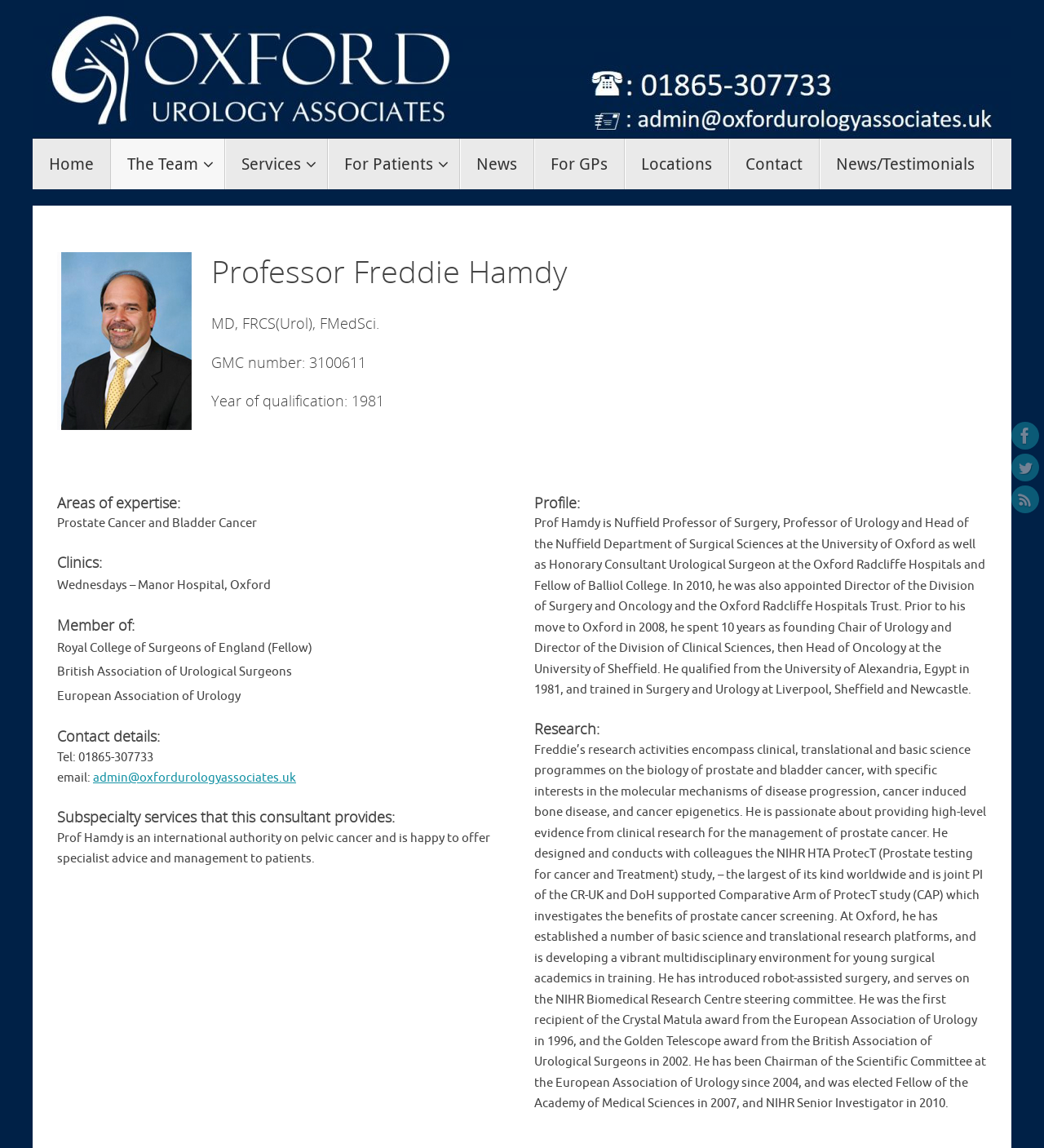Extract the bounding box coordinates for the UI element described as: "News".

[0.441, 0.121, 0.512, 0.165]